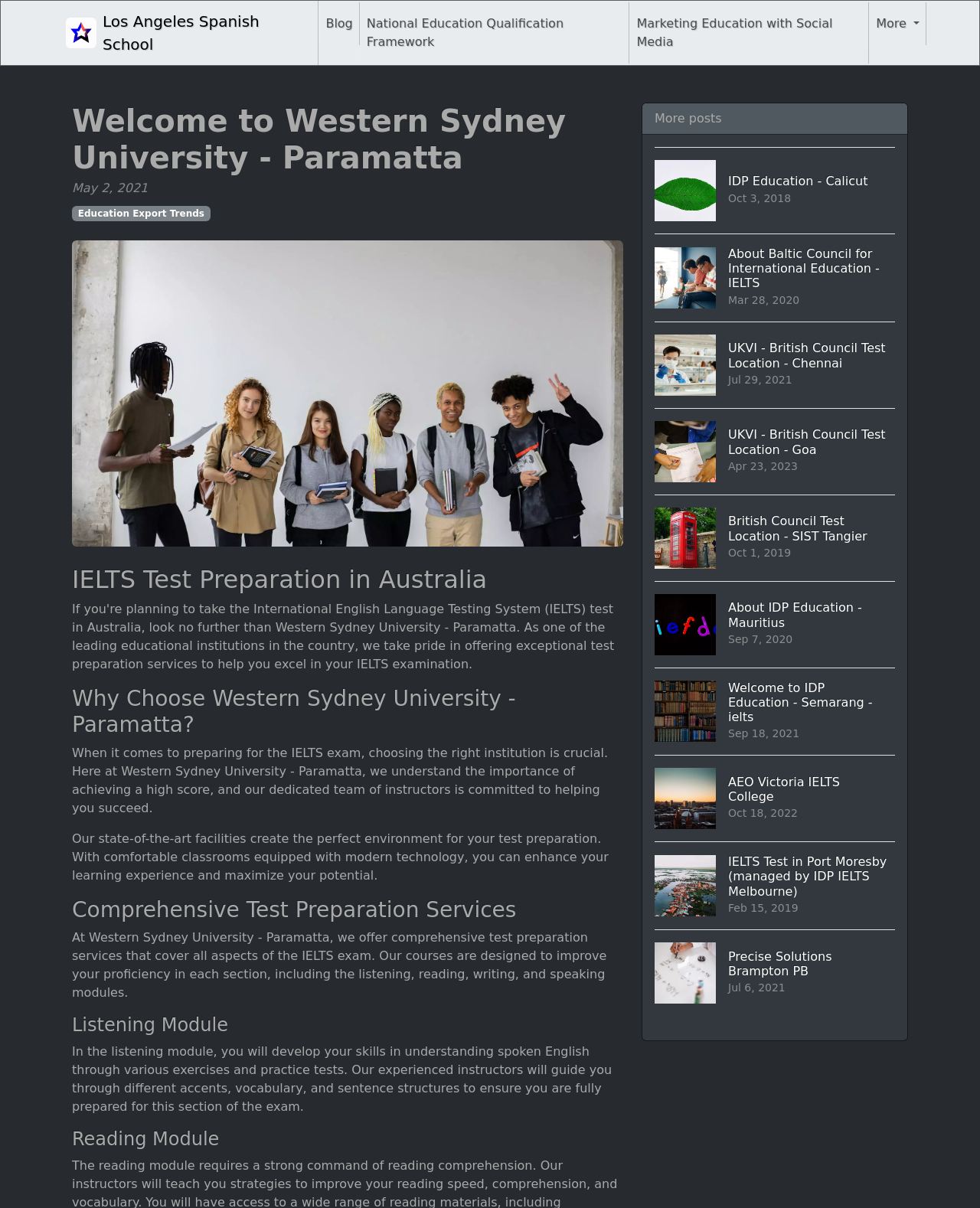How many links are there in the 'More' section?
Give a detailed and exhaustive answer to the question.

The 'More' section is located at the bottom of the webpage and contains 8 links to different articles or blog posts, including 'IDP Education - Calicut Oct 3, 2018', 'About Baltic Council for International Education - IELTS Mar 28, 2020', and others.